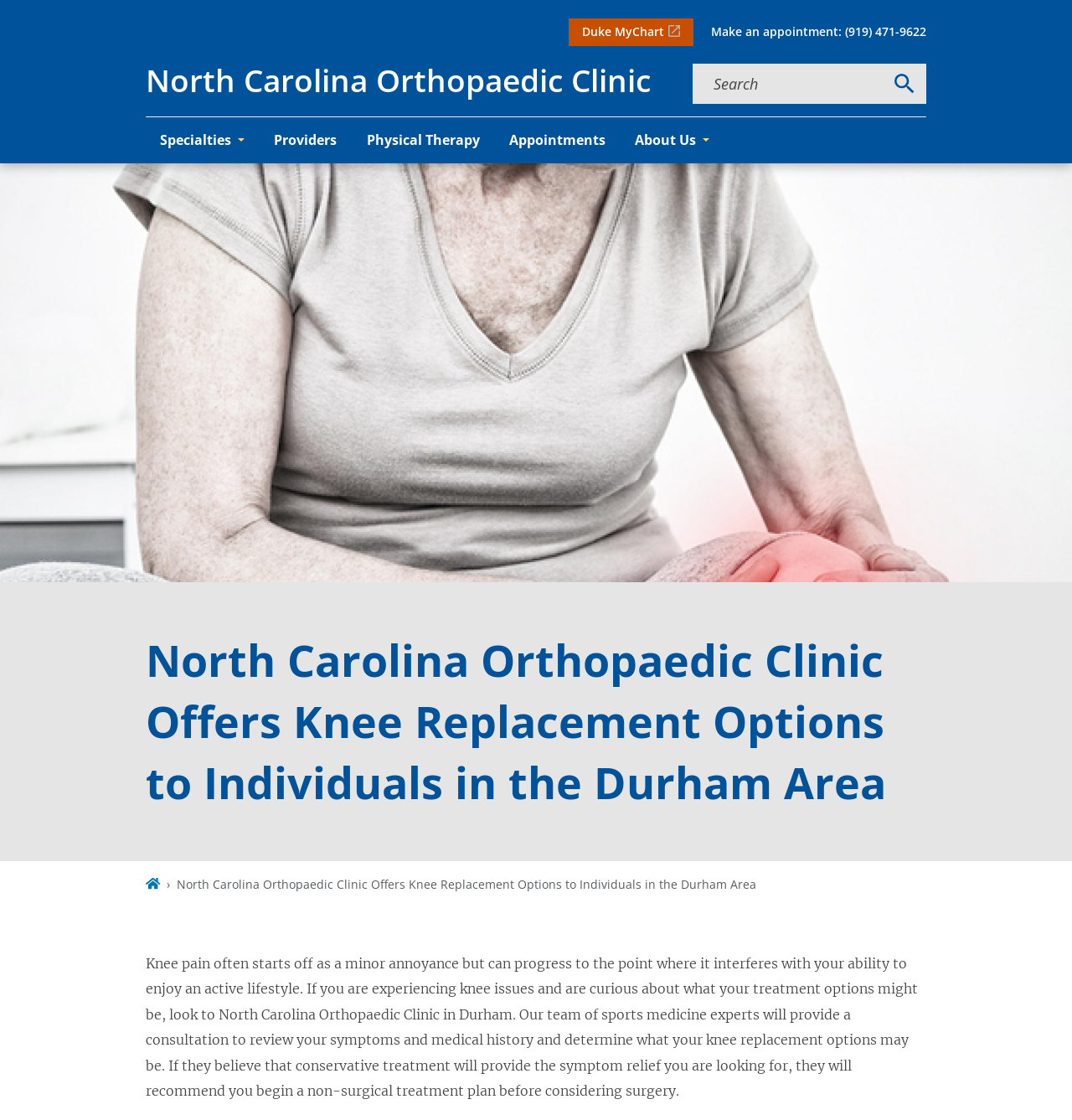Please provide a comprehensive answer to the question based on the screenshot: What is the topic of the webpage?

I found the answer by reading the paragraph of text that describes the topic of the webpage, which discusses knee pain and the treatment options available at the North Carolina Orthopaedic Clinic.